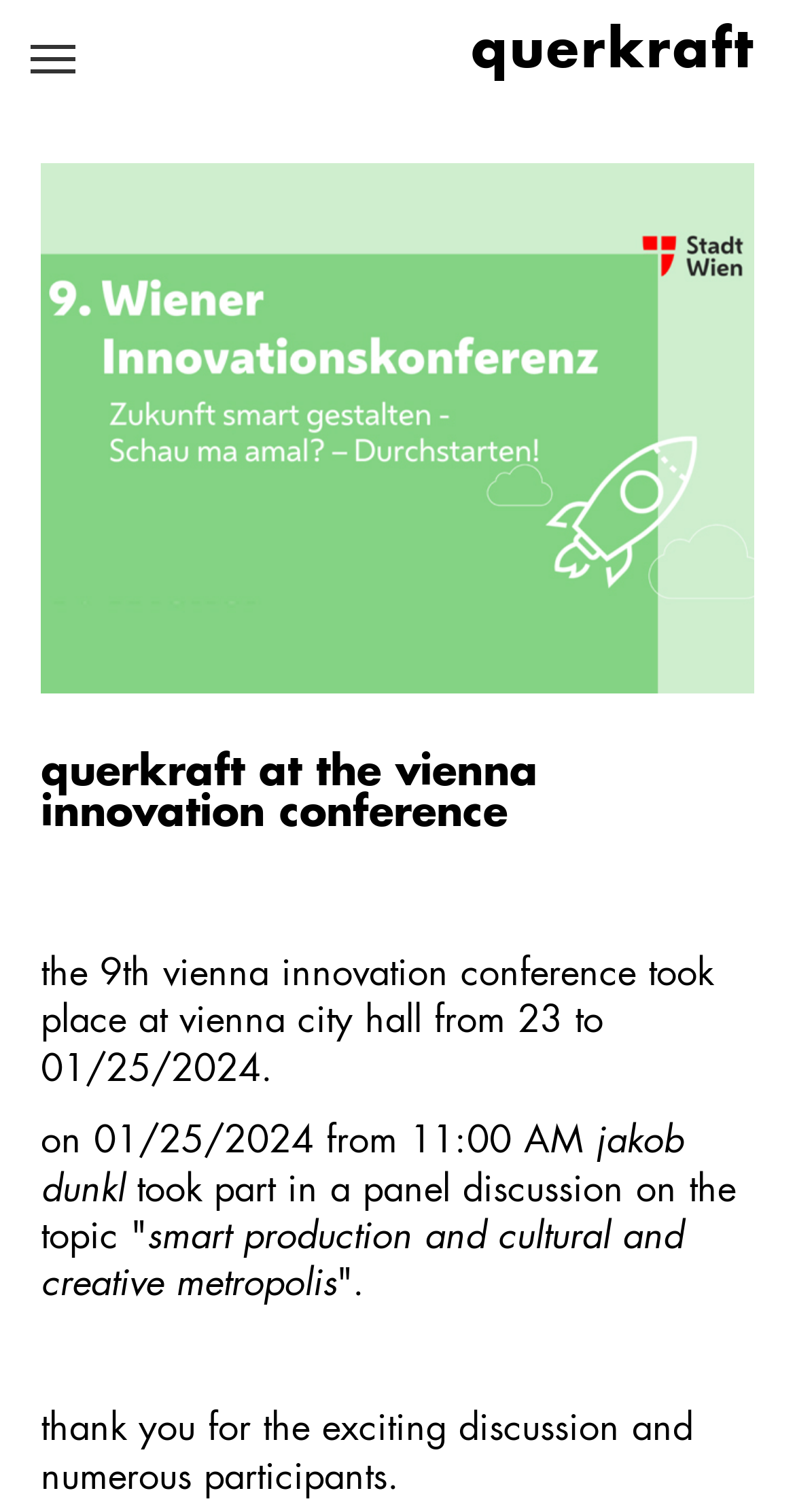Give the bounding box coordinates for this UI element: "parent_node: querkraft aria-label="Toggle navigation"". The coordinates should be four float numbers between 0 and 1, arranged as [left, top, right, bottom].

[0.038, 0.016, 0.095, 0.062]